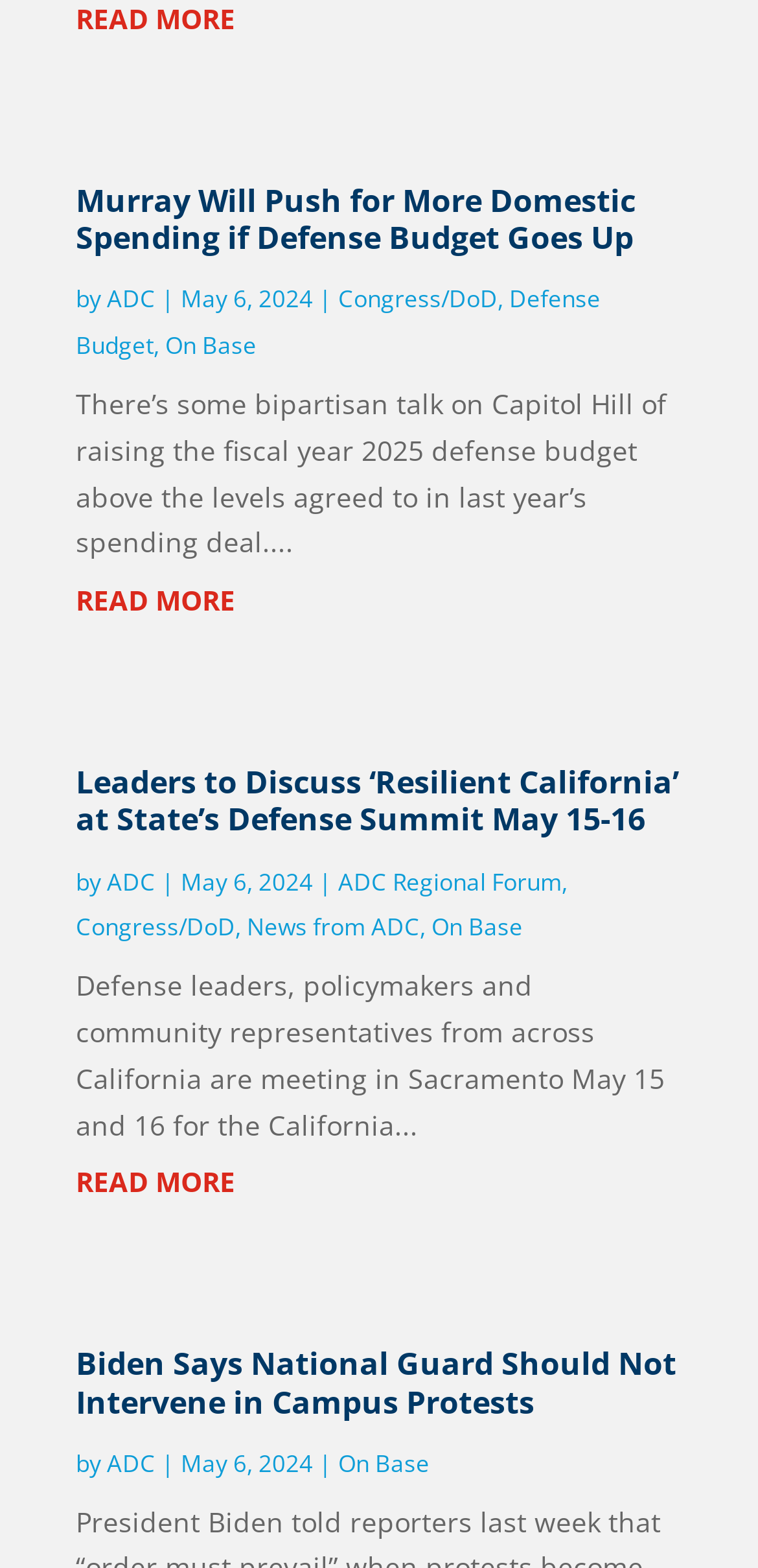Pinpoint the bounding box coordinates of the clickable area necessary to execute the following instruction: "Go to Transcripts page". The coordinates should be given as four float numbers between 0 and 1, namely [left, top, right, bottom].

None